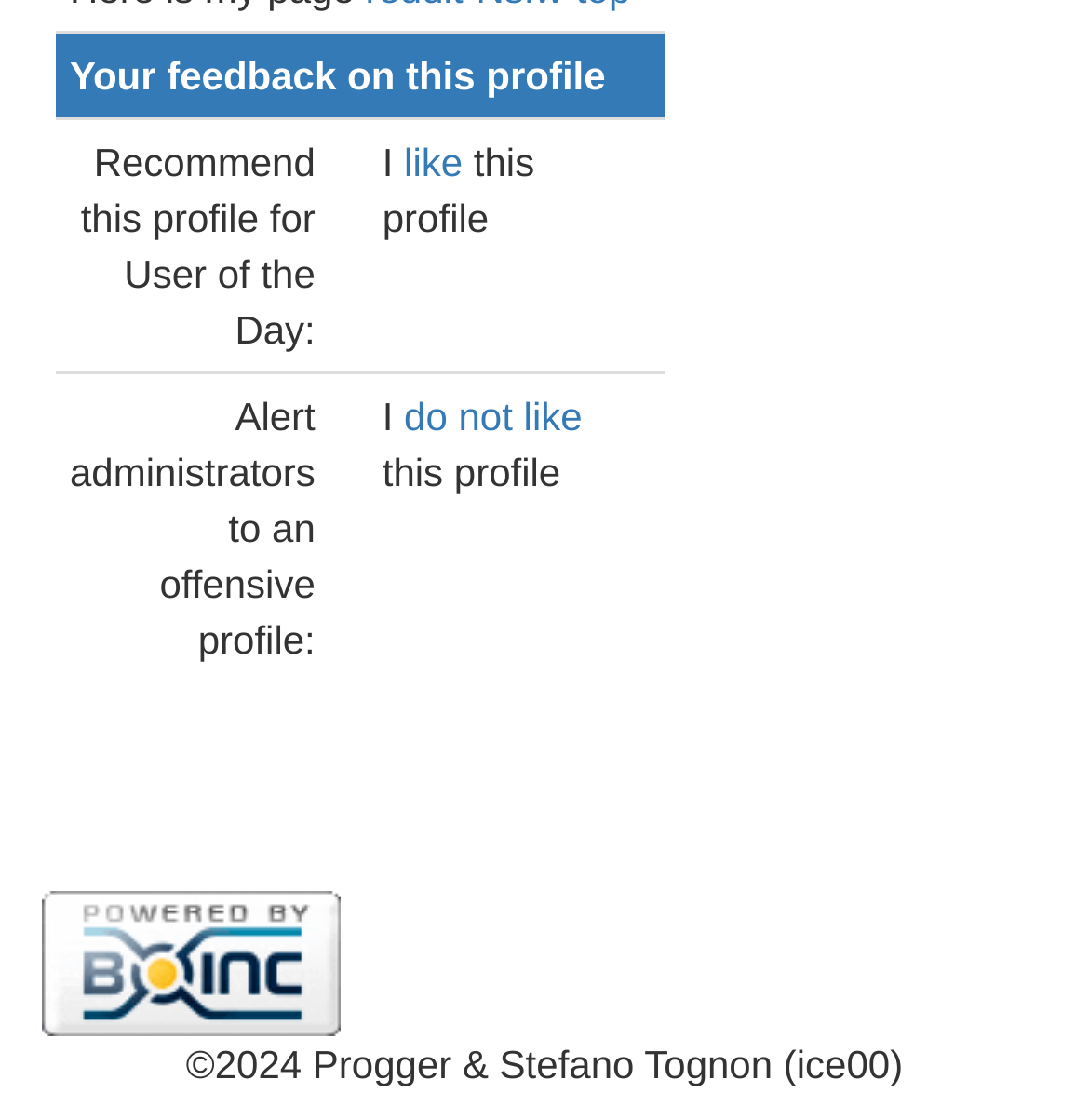Provide the bounding box coordinates of the HTML element this sentence describes: "parent_node: ODLK1".

[0.038, 0.837, 0.313, 0.877]